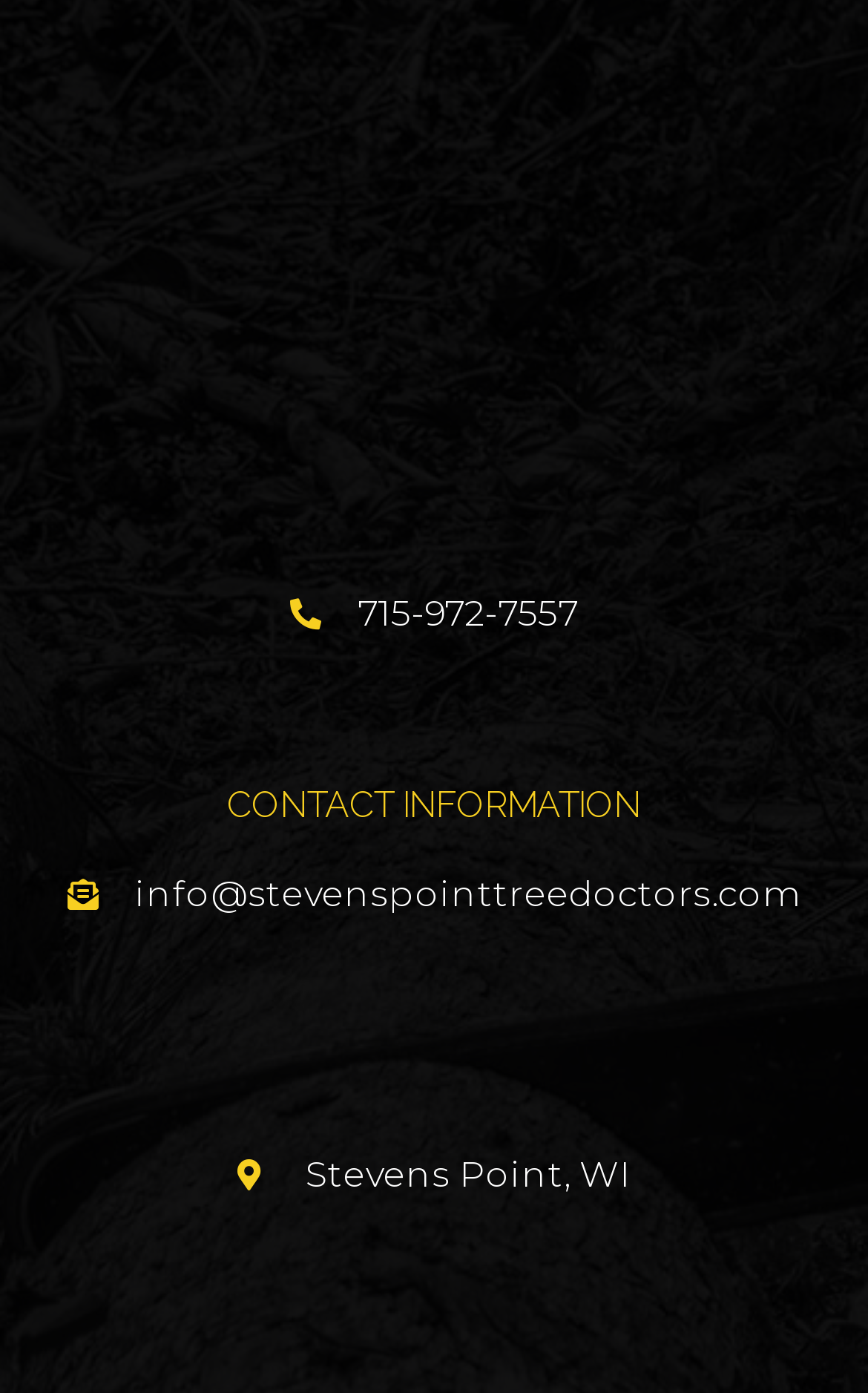Provide the bounding box coordinates of the HTML element this sentence describes: "715-972-7557". The bounding box coordinates consist of four float numbers between 0 and 1, i.e., [left, top, right, bottom].

[0.16, 0.421, 0.84, 0.46]